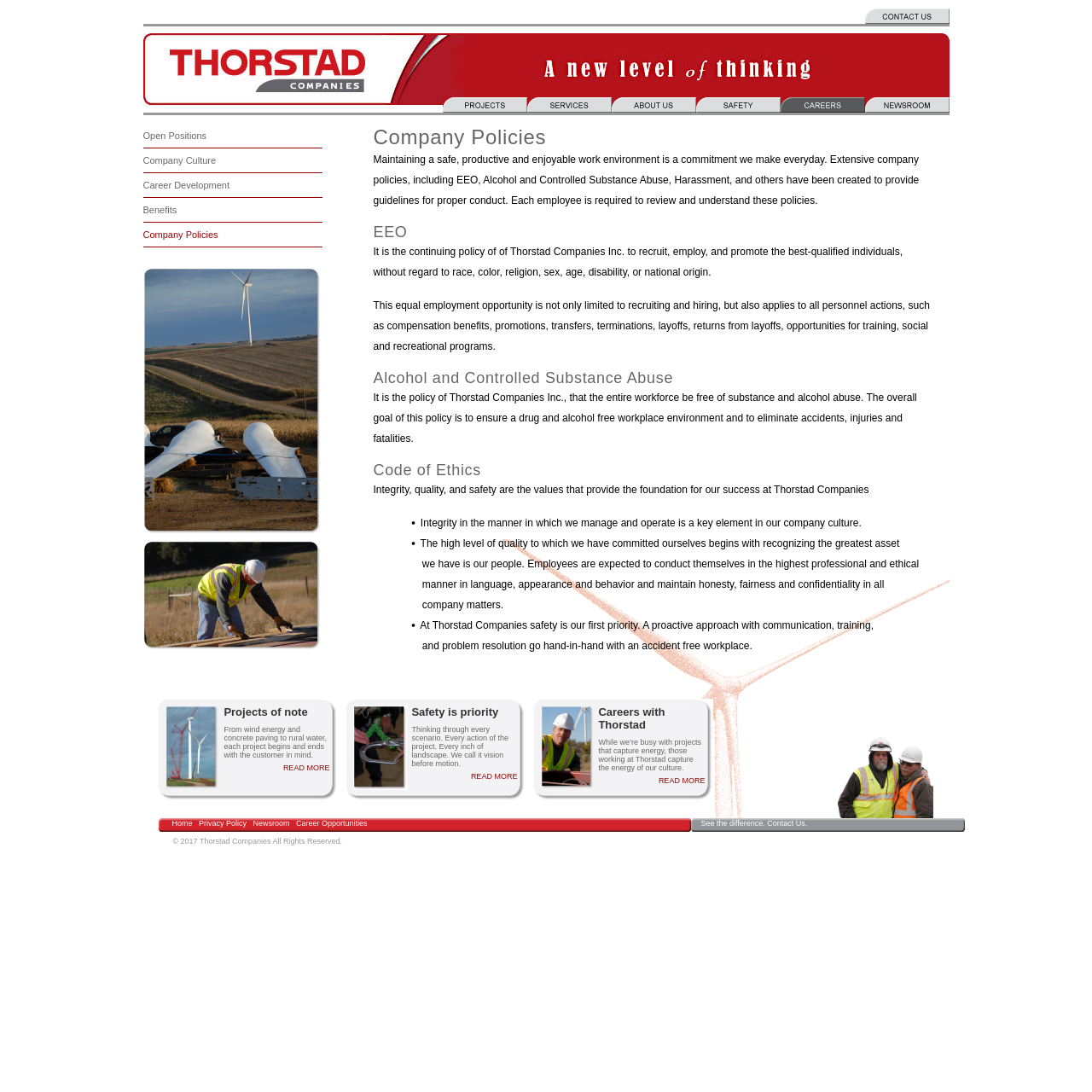Please provide the bounding box coordinates for the UI element as described: "Career Opportunities". The coordinates must be four floats between 0 and 1, represented as [left, top, right, bottom].

[0.271, 0.75, 0.336, 0.758]